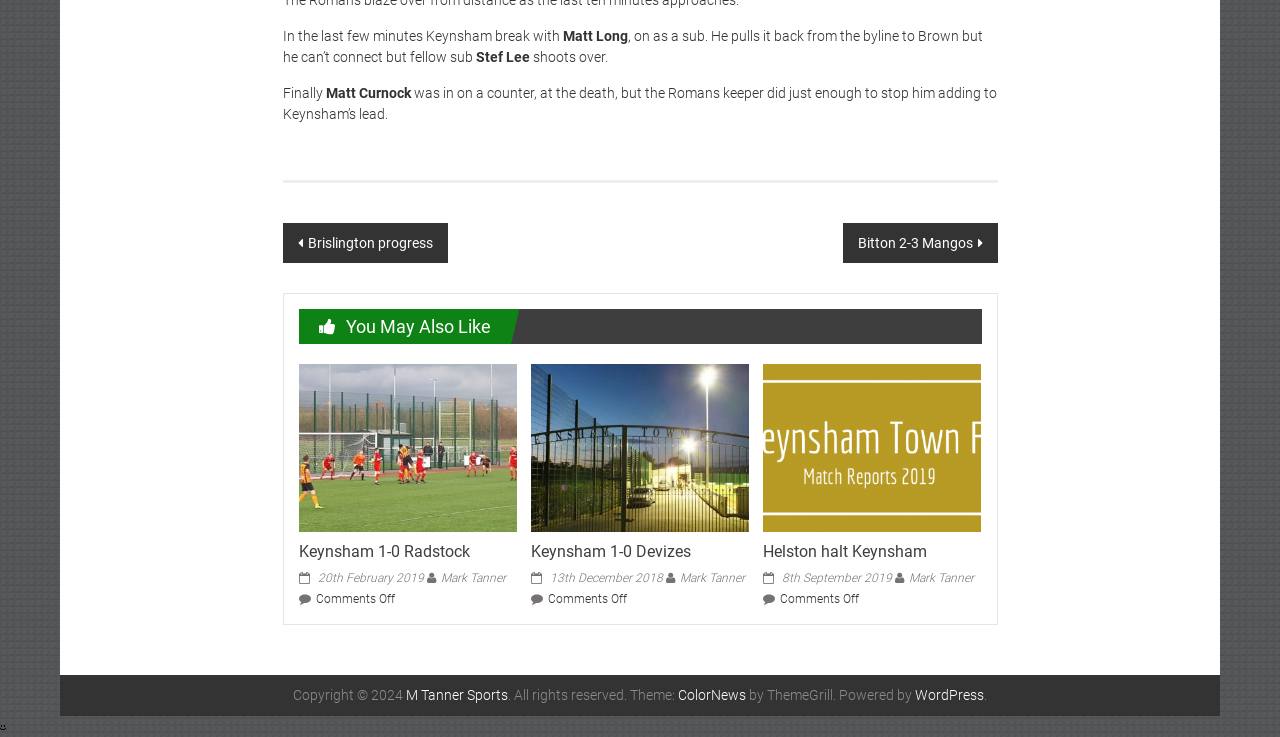Answer the following query with a single word or phrase:
What is the name of the theme used by the website?

ColorNews